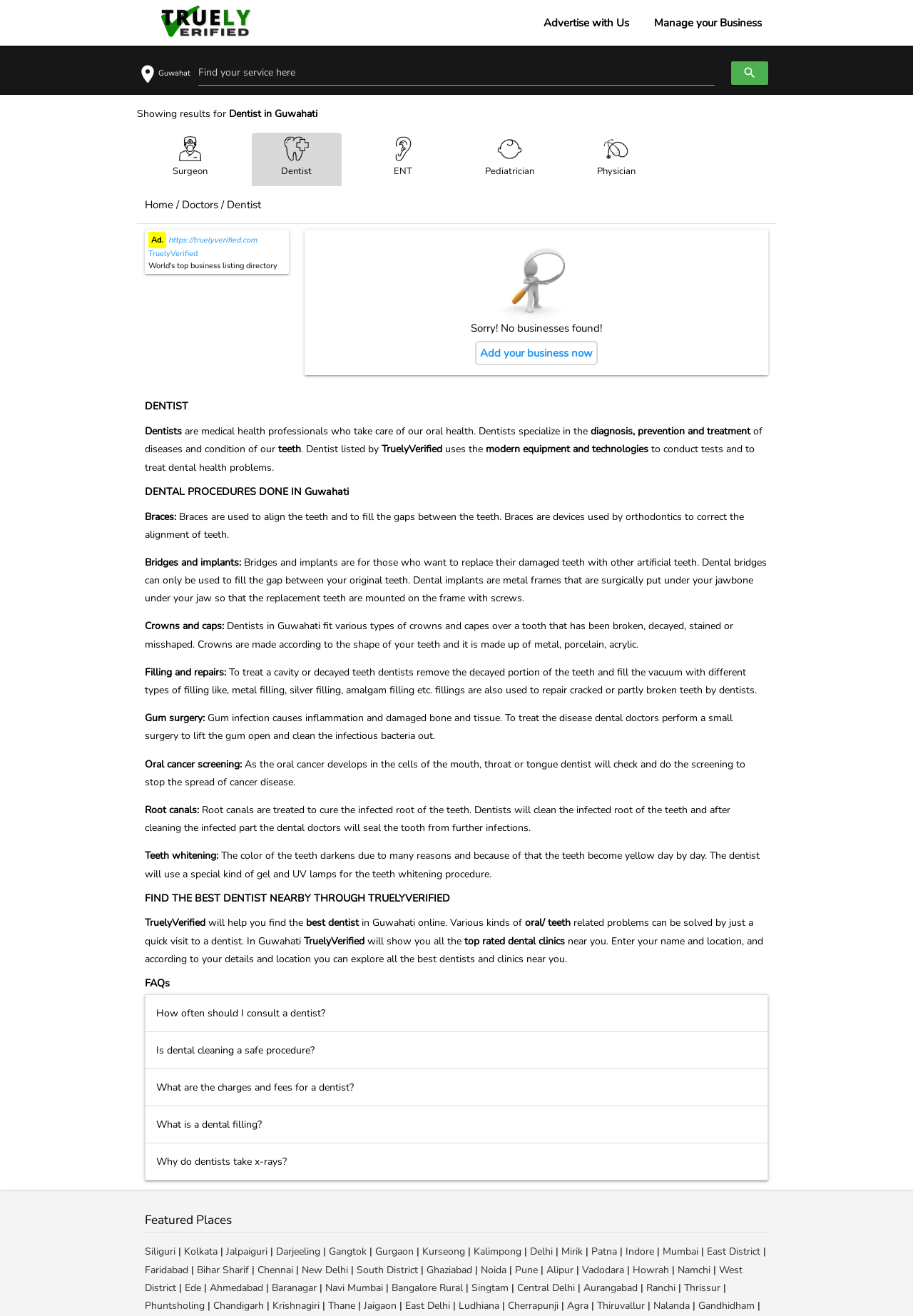Highlight the bounding box coordinates of the region I should click on to meet the following instruction: "search for a service".

[0.8, 0.047, 0.841, 0.064]